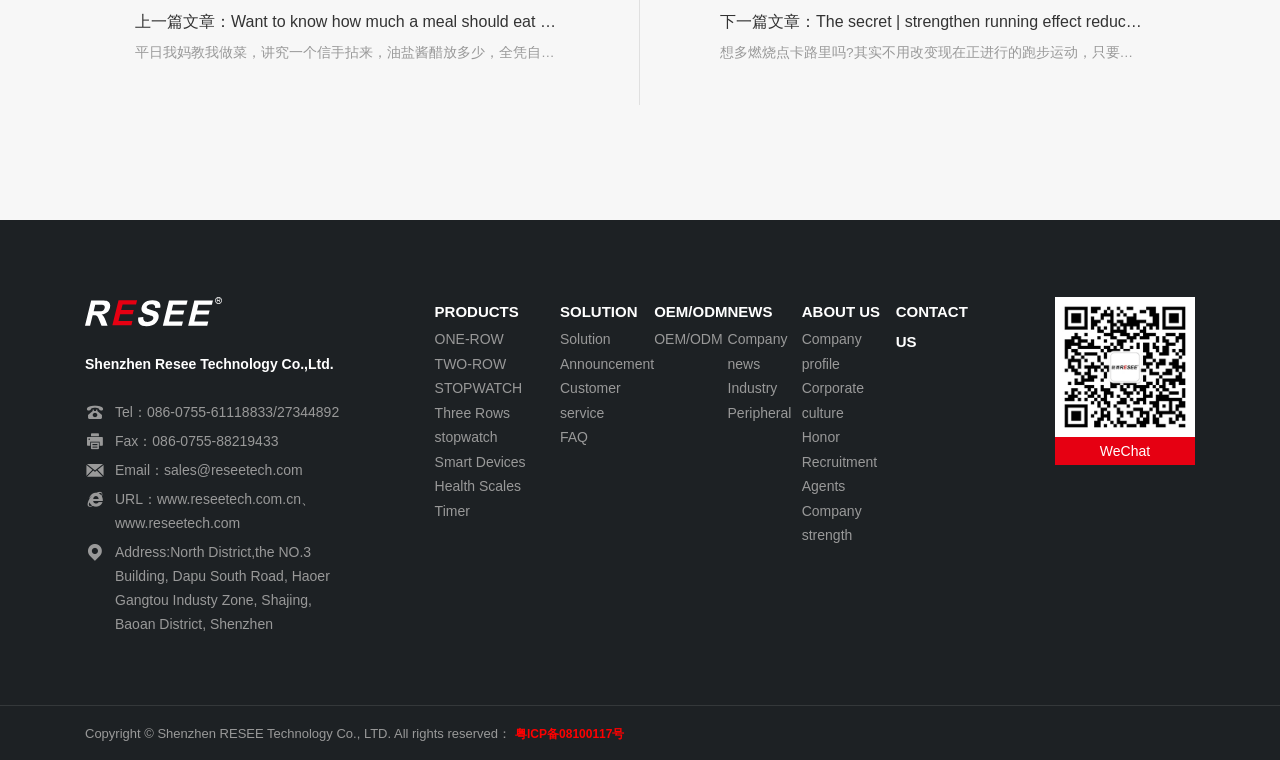Could you determine the bounding box coordinates of the clickable element to complete the instruction: "Click OEM/ODM"? Provide the coordinates as four float numbers between 0 and 1, i.e., [left, top, right, bottom].

[0.511, 0.391, 0.568, 0.43]